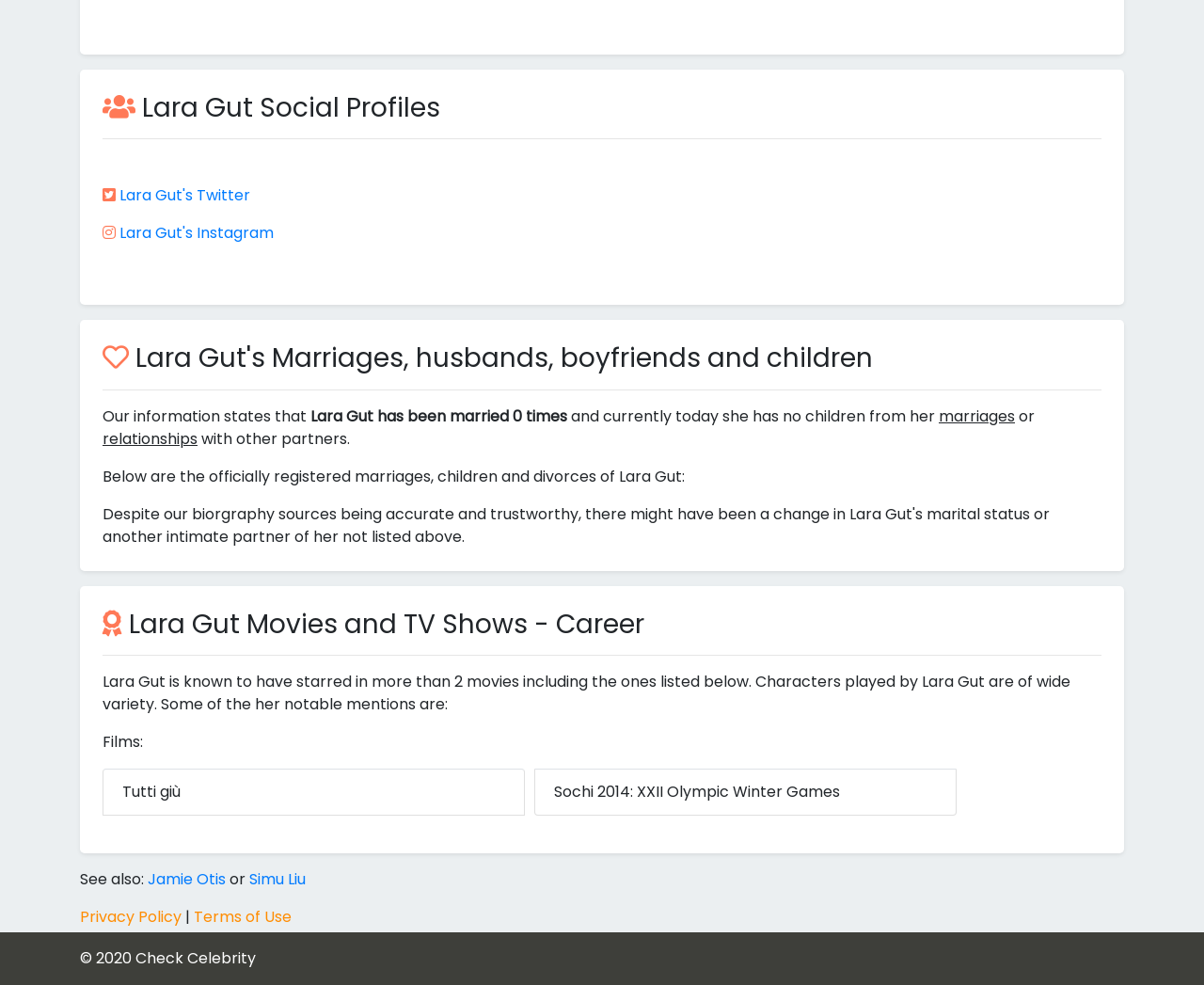Find the bounding box coordinates of the element I should click to carry out the following instruction: "Explore Lara Gut's movies and TV shows".

[0.085, 0.618, 0.915, 0.65]